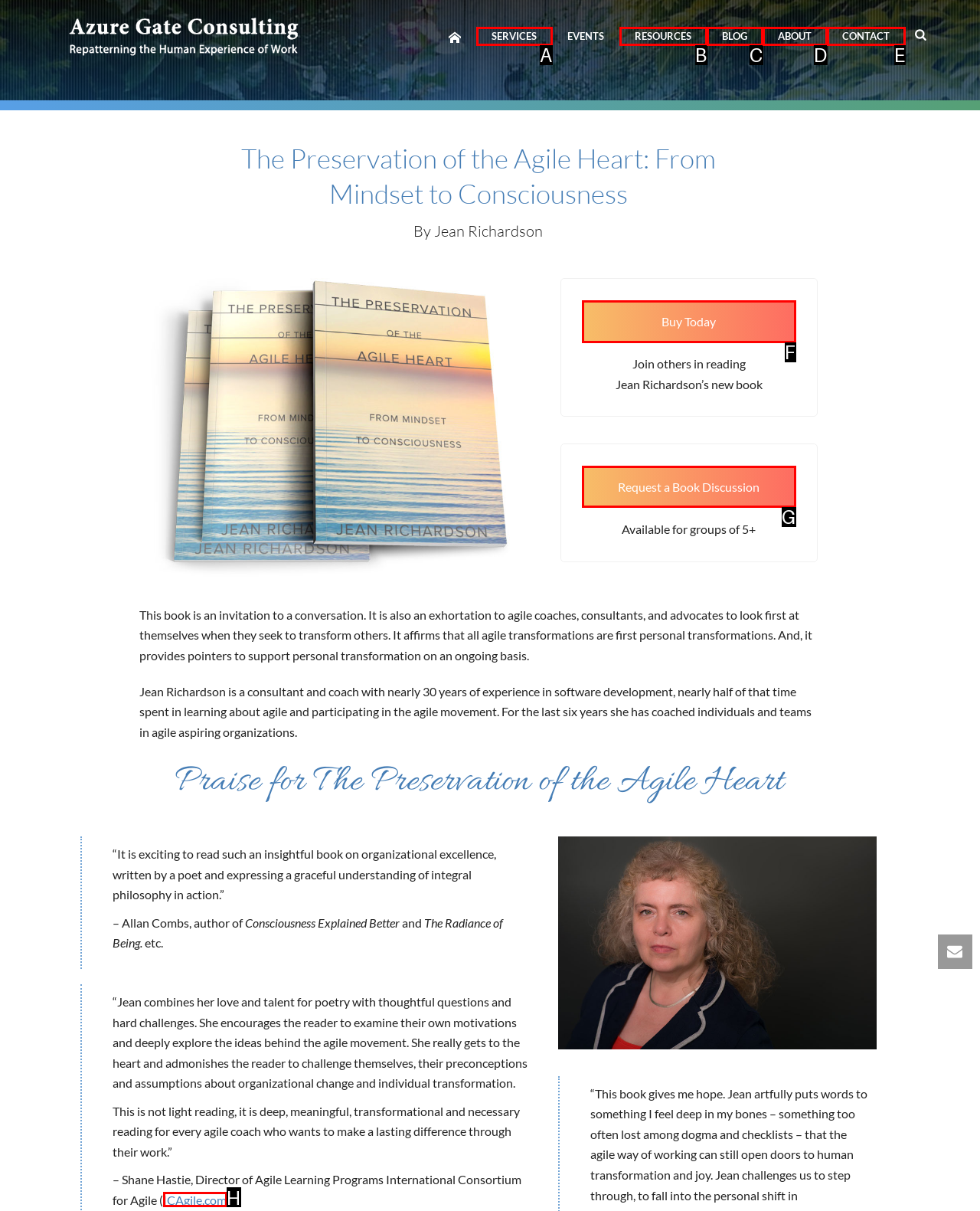Which HTML element should be clicked to complete the following task: Click the Request a Book Discussion link?
Answer with the letter corresponding to the correct choice.

G